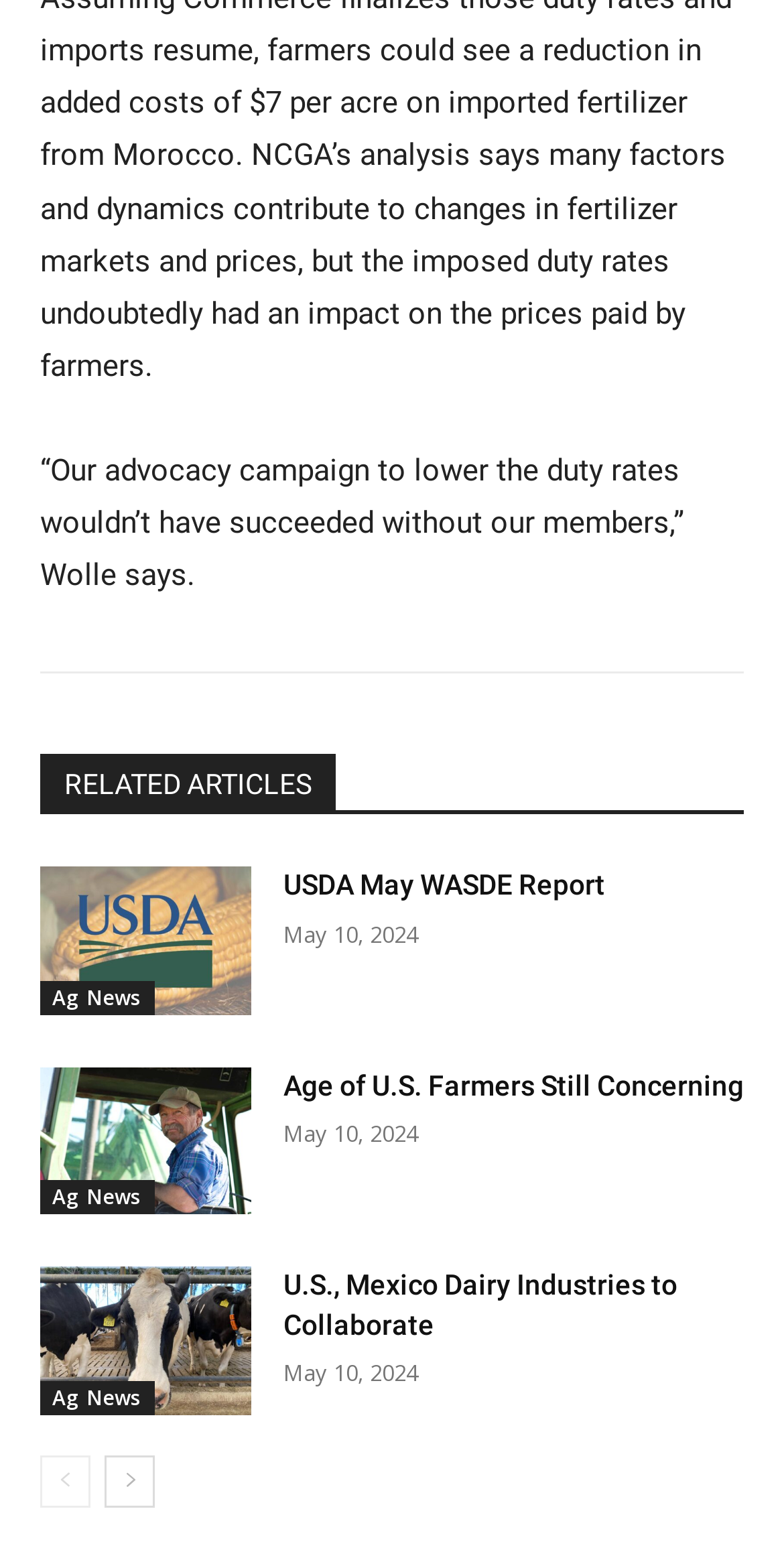Given the webpage screenshot, identify the bounding box of the UI element that matches this description: "USDA May WASDE Report".

[0.362, 0.555, 0.772, 0.575]